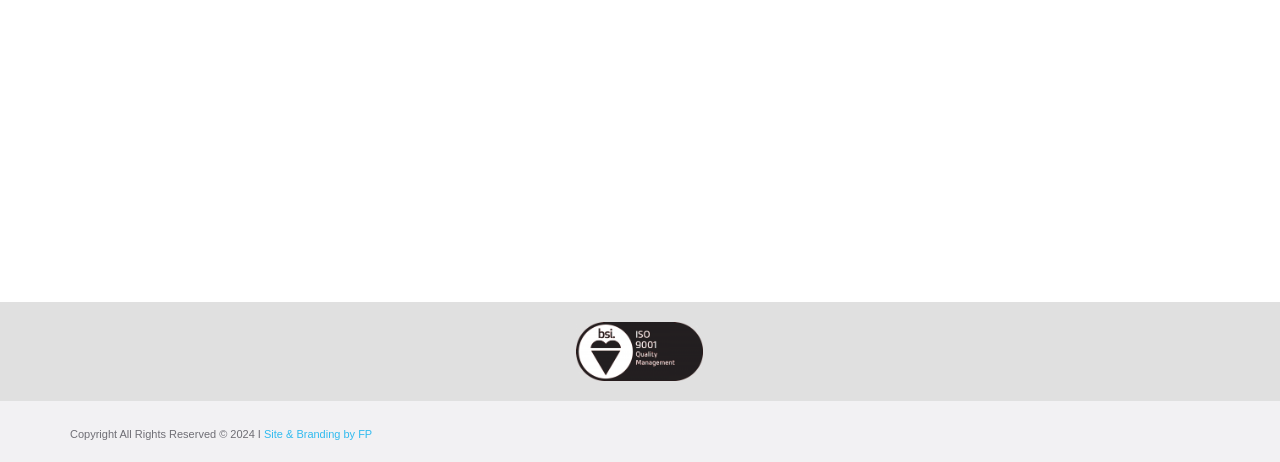Please give a short response to the question using one word or a phrase:
Who designed the site and branding?

FP